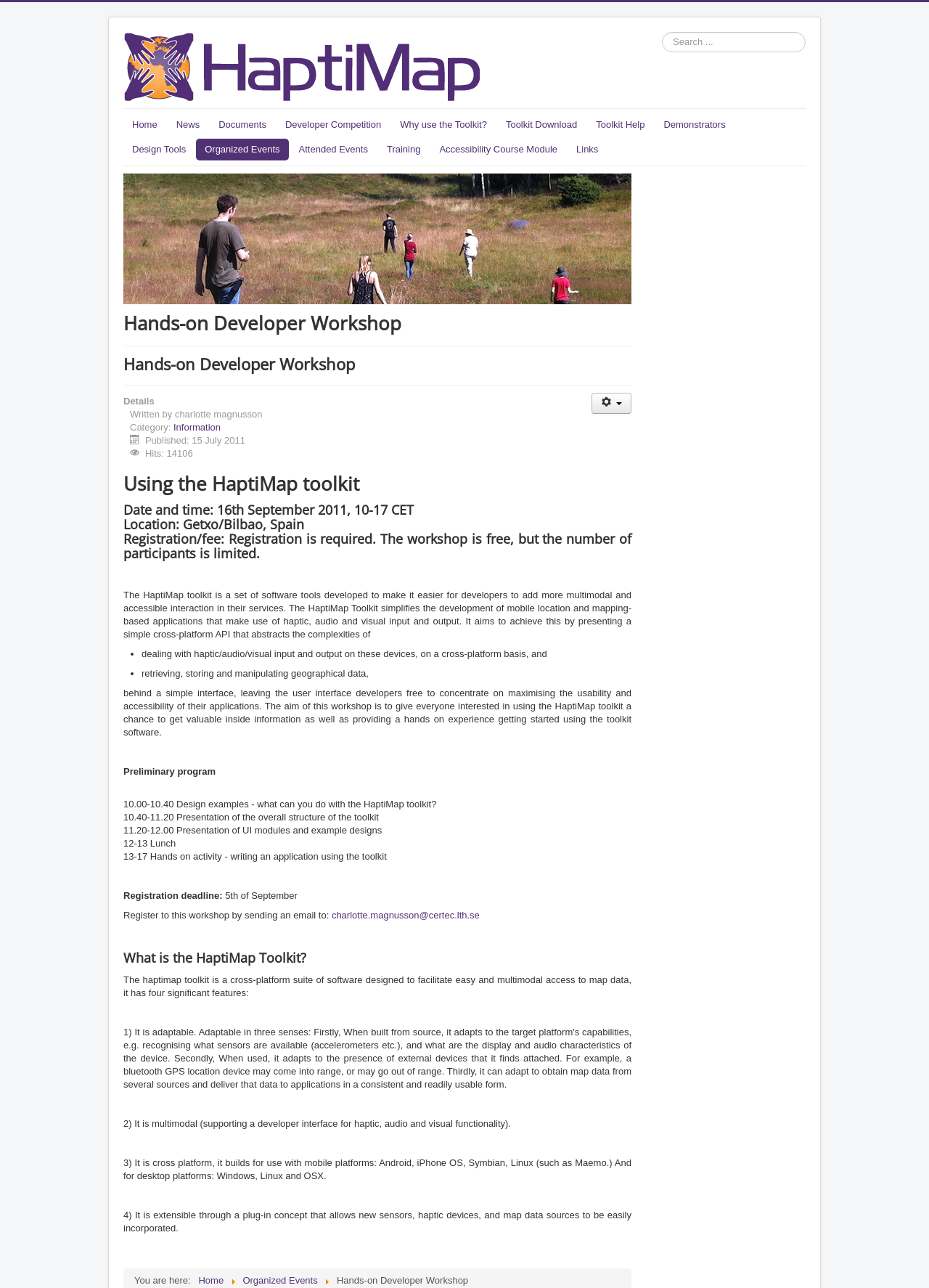Please specify the bounding box coordinates for the clickable region that will help you carry out the instruction: "Go to Home page".

[0.133, 0.089, 0.179, 0.105]